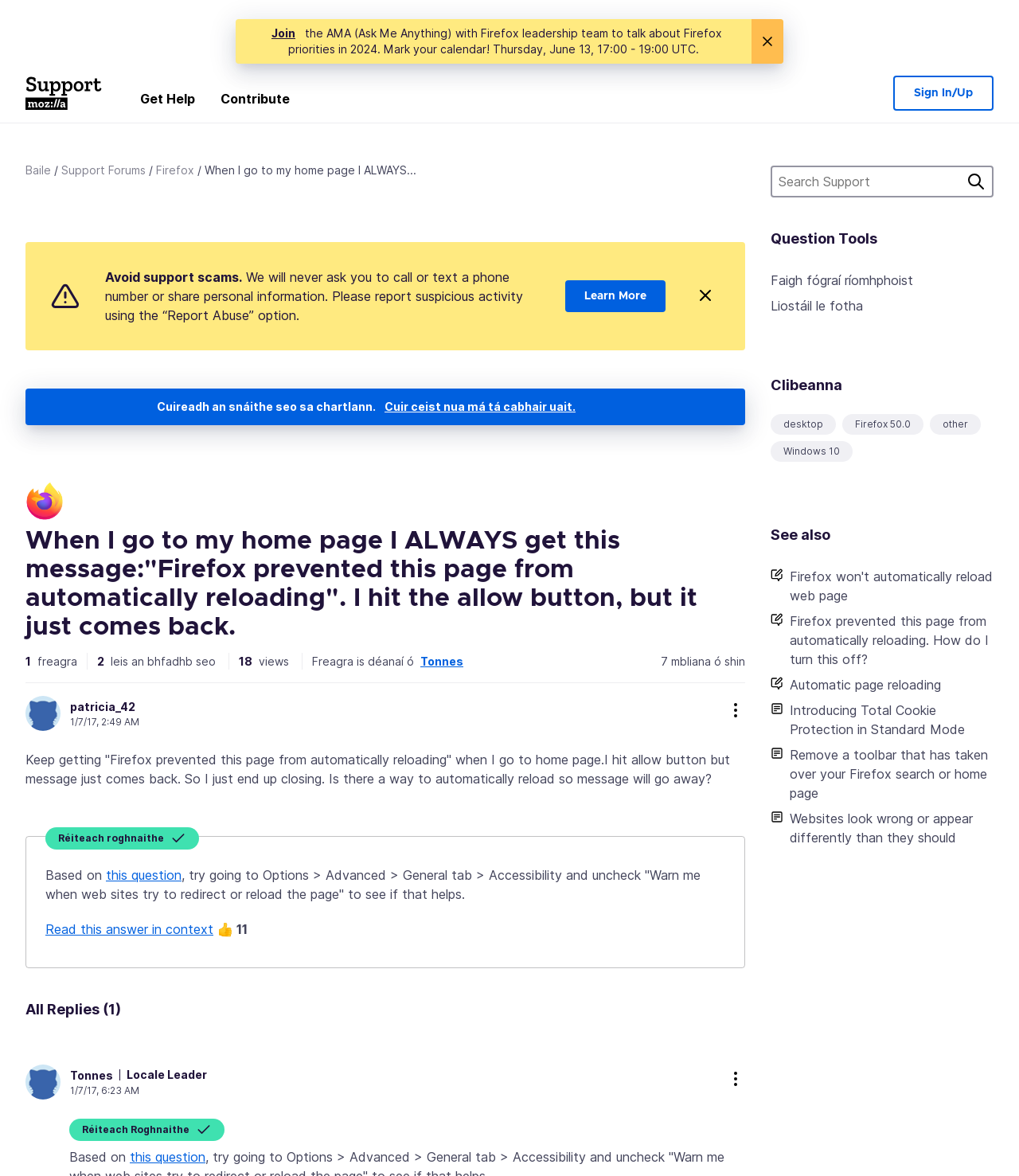Please locate the bounding box coordinates for the element that should be clicked to achieve the following instruction: "Click the 'Cuardaigh' button". Ensure the coordinates are given as four float numbers between 0 and 1, i.e., [left, top, right, bottom].

[0.945, 0.144, 0.97, 0.165]